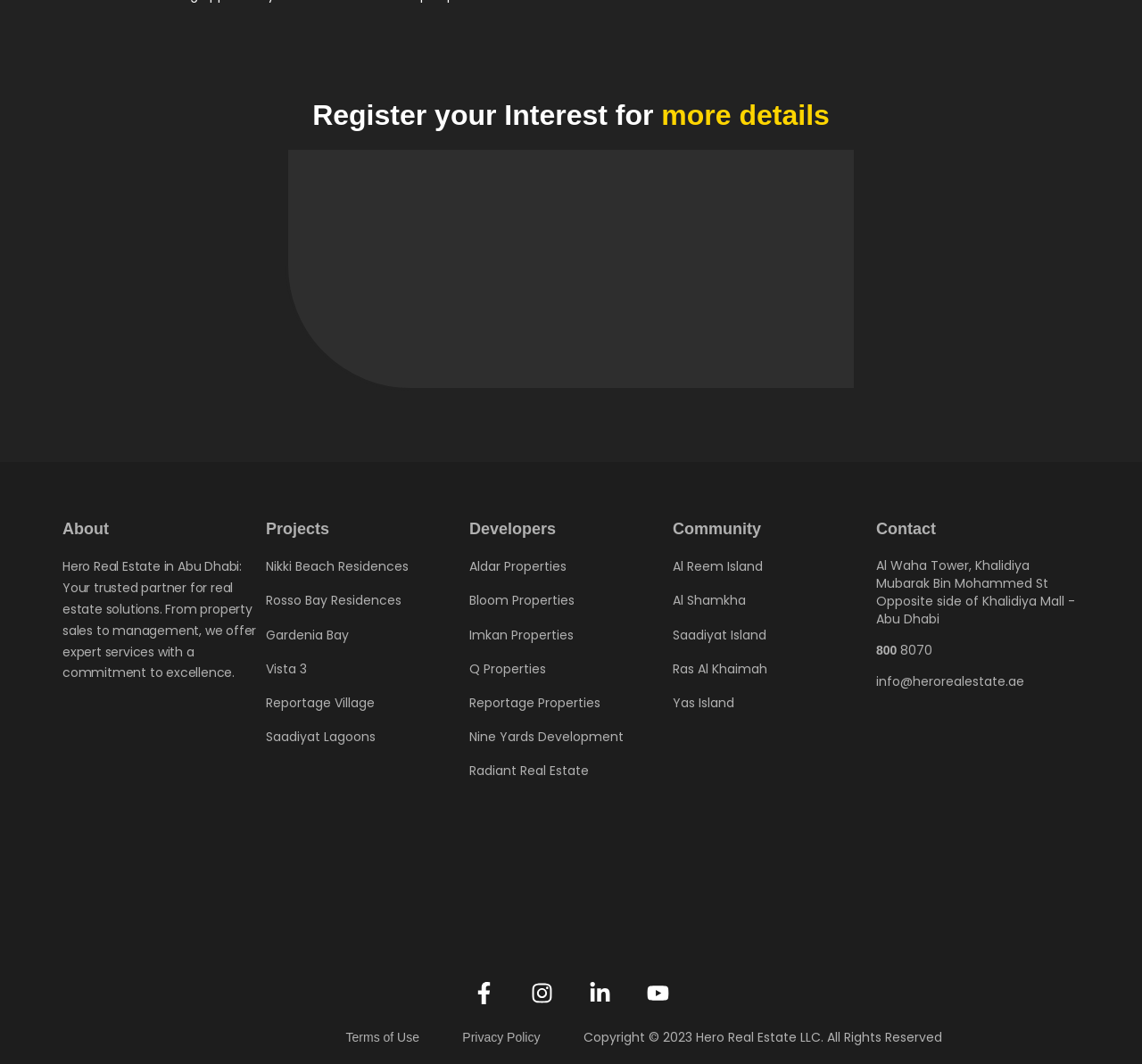Pinpoint the bounding box coordinates of the clickable area necessary to execute the following instruction: "Read the Terms of Use". The coordinates should be given as four float numbers between 0 and 1, namely [left, top, right, bottom].

[0.303, 0.969, 0.367, 0.982]